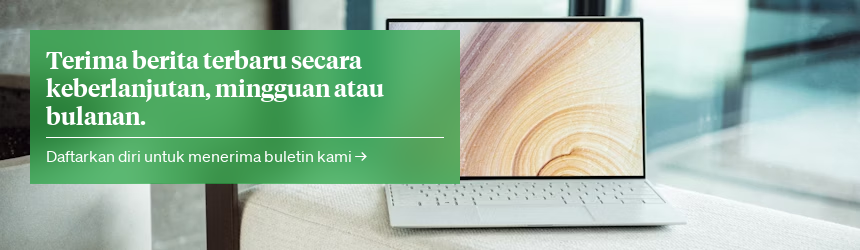What is the texture of the laptop's display?
Give a single word or phrase as your answer by examining the image.

Natural wood-like